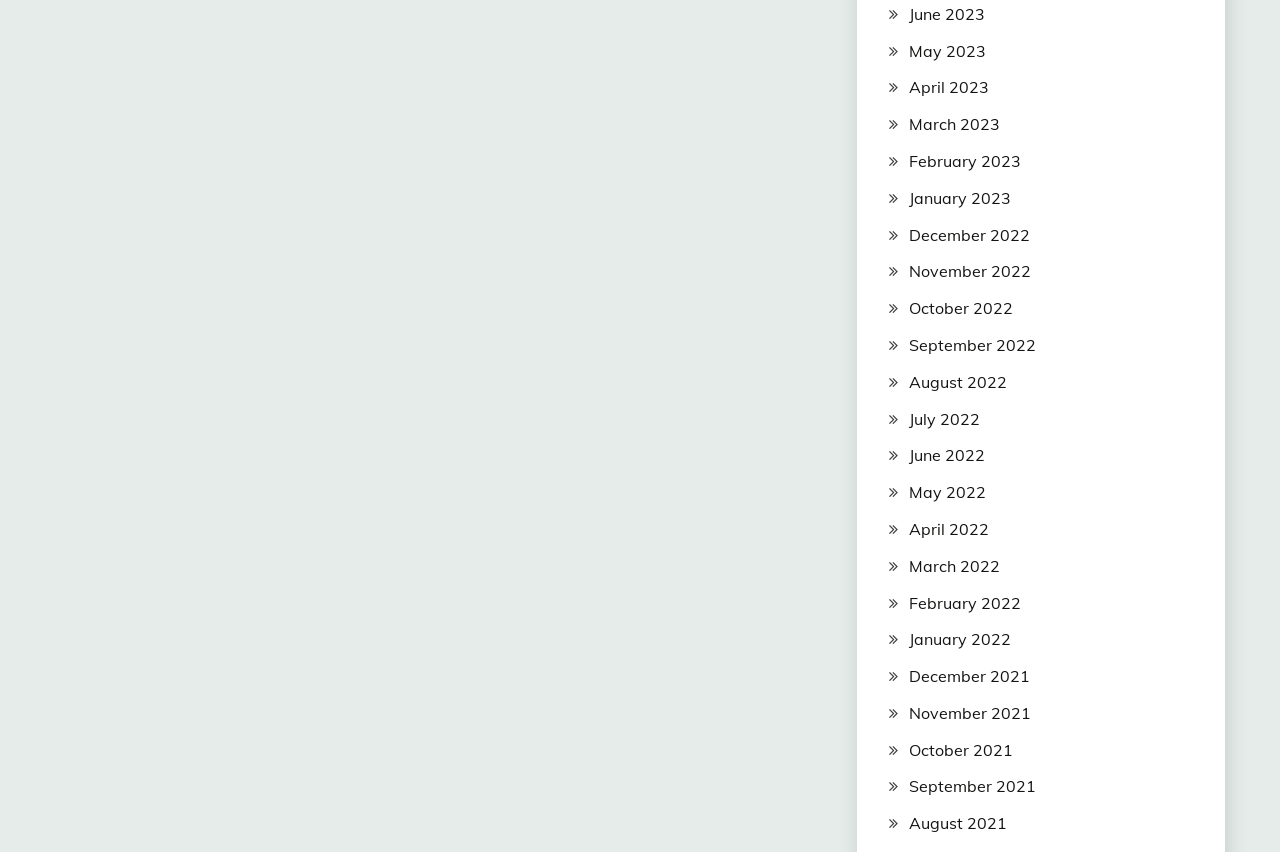What is the earliest month listed?
From the image, respond using a single word or phrase.

June 2021